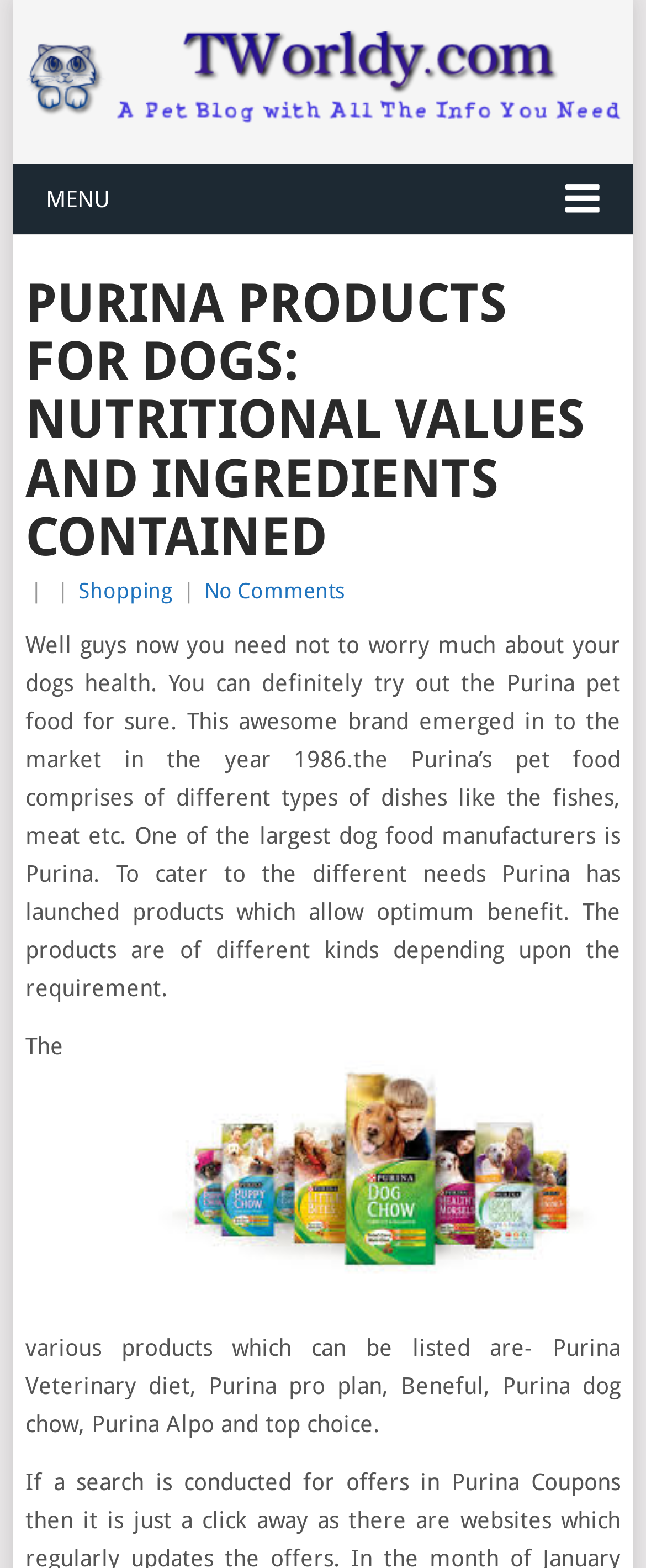What is the brand of pet food mentioned?
Look at the image and construct a detailed response to the question.

The webpage mentions Purina as the brand of pet food that can be tried out for dog's health, and it also provides information about the various products offered by Purina.